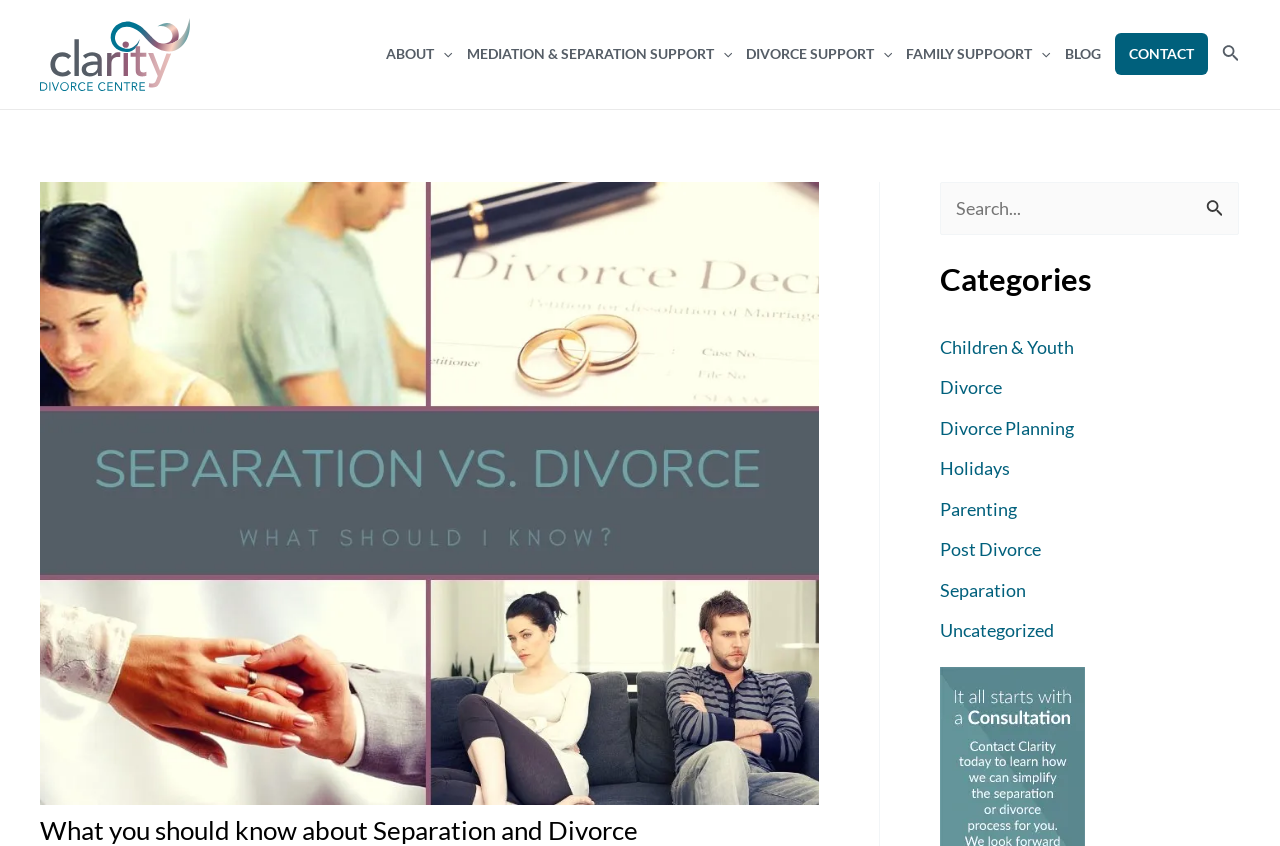Please find the bounding box coordinates of the element's region to be clicked to carry out this instruction: "Open the ABOUT menu".

[0.291, 0.023, 0.354, 0.106]